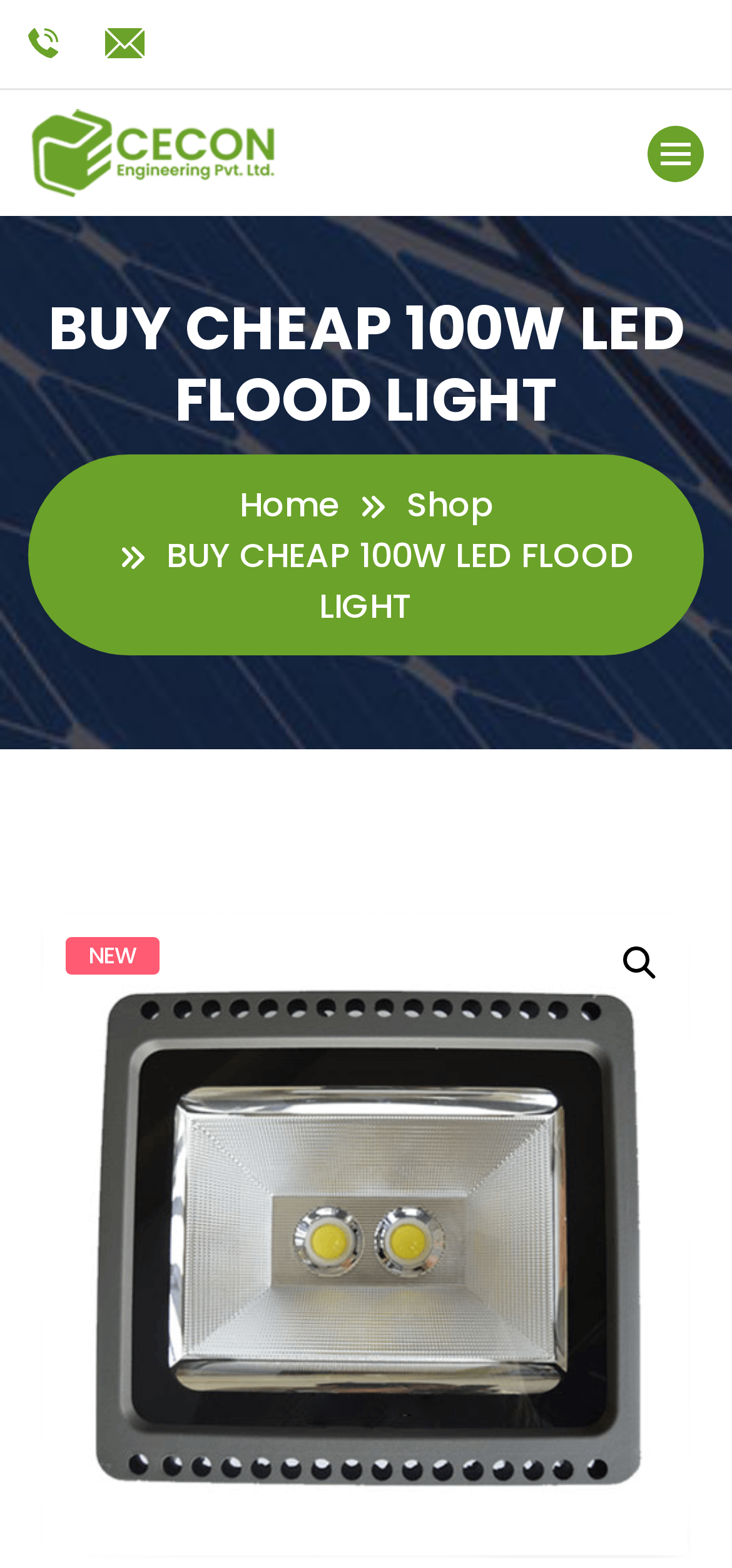What is the text of the webpage's headline?

BUY CHEAP 100W LED FLOOD LIGHT